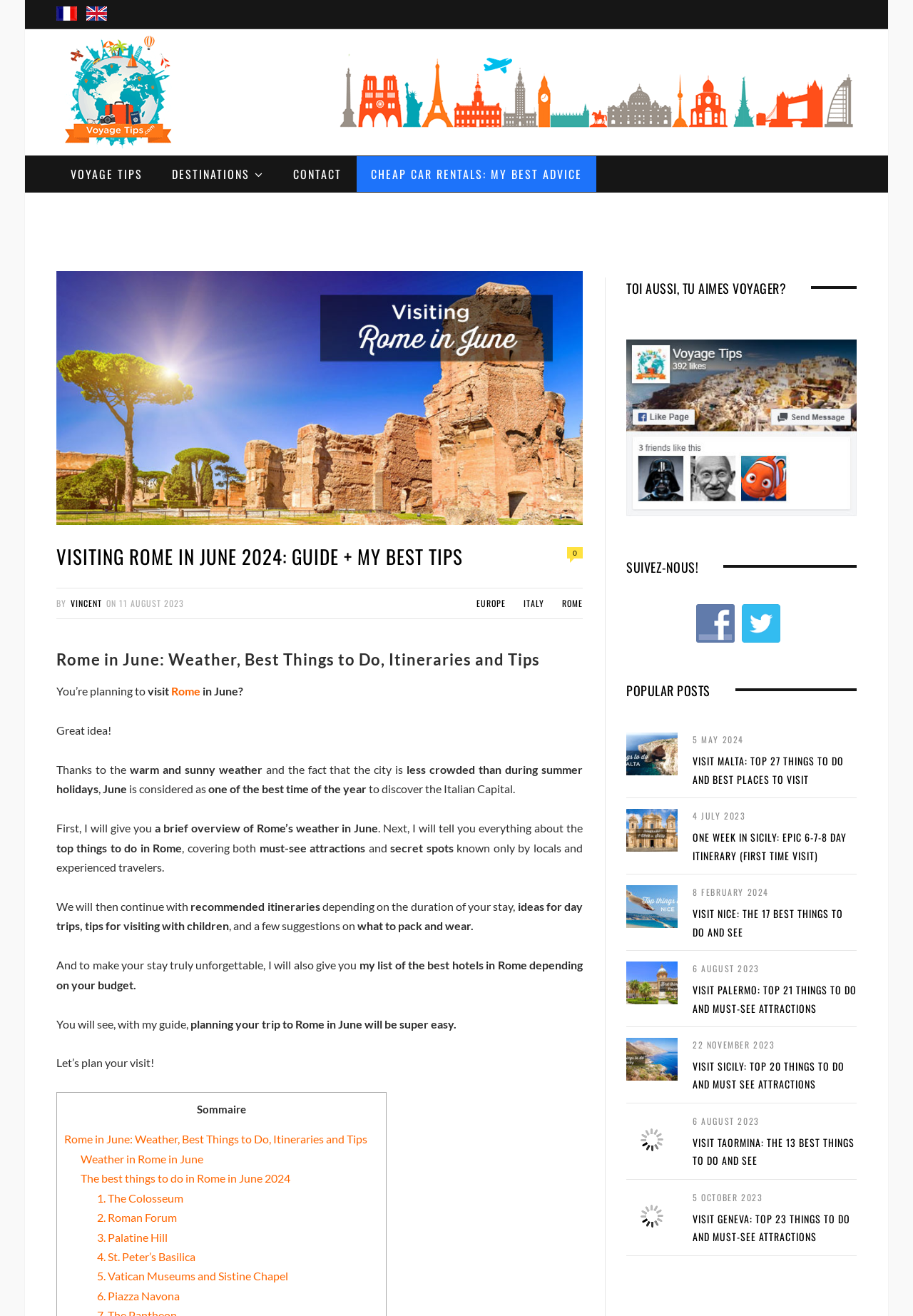Locate and extract the text of the main heading on the webpage.

VISITING ROME IN JUNE 2024: GUIDE + MY BEST TIPS